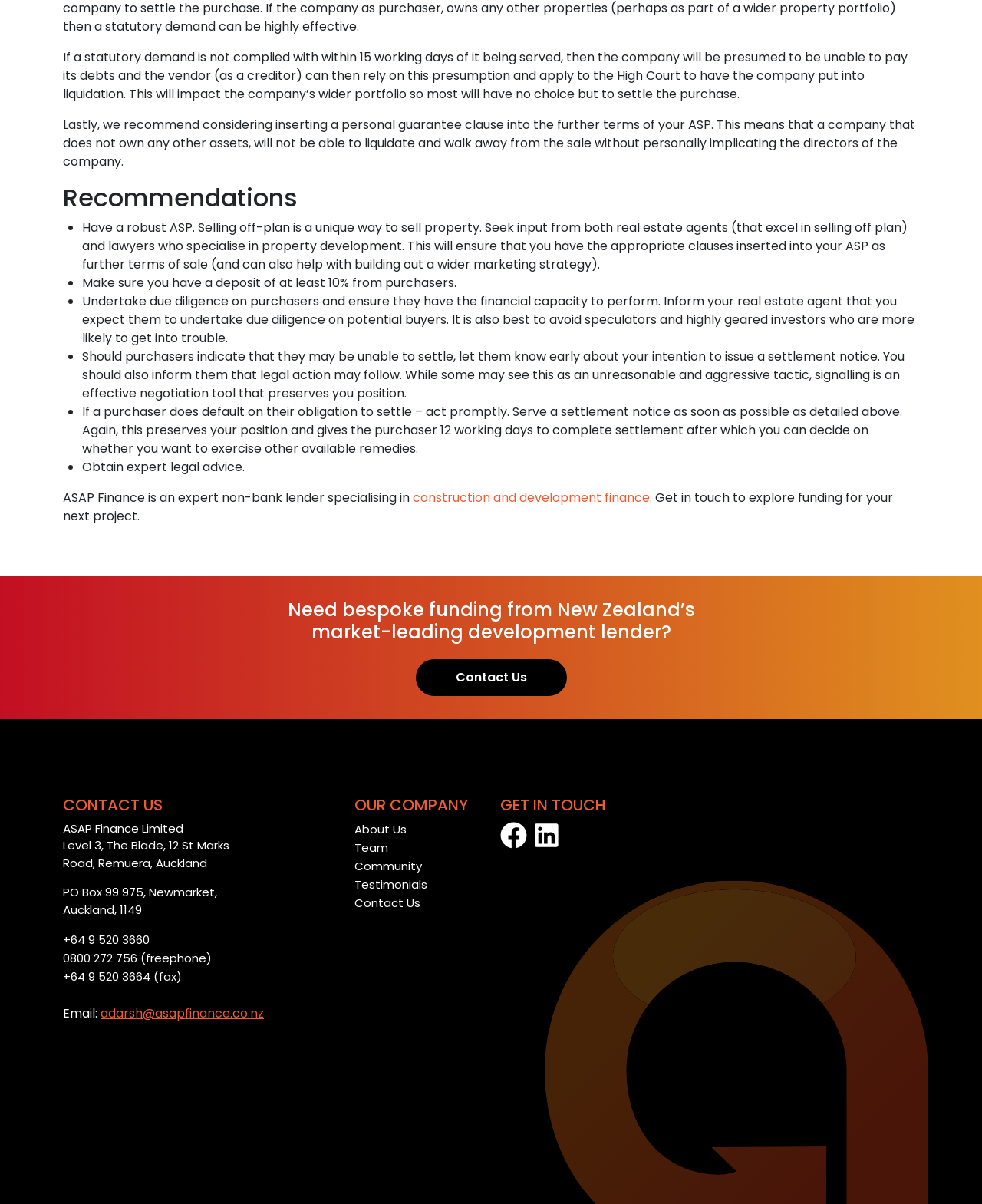Please determine the bounding box coordinates of the element to click on in order to accomplish the following task: "Click '0800 272 756 (freephone)'". Ensure the coordinates are four float numbers ranging from 0 to 1, i.e., [left, top, right, bottom].

[0.064, 0.789, 0.216, 0.803]